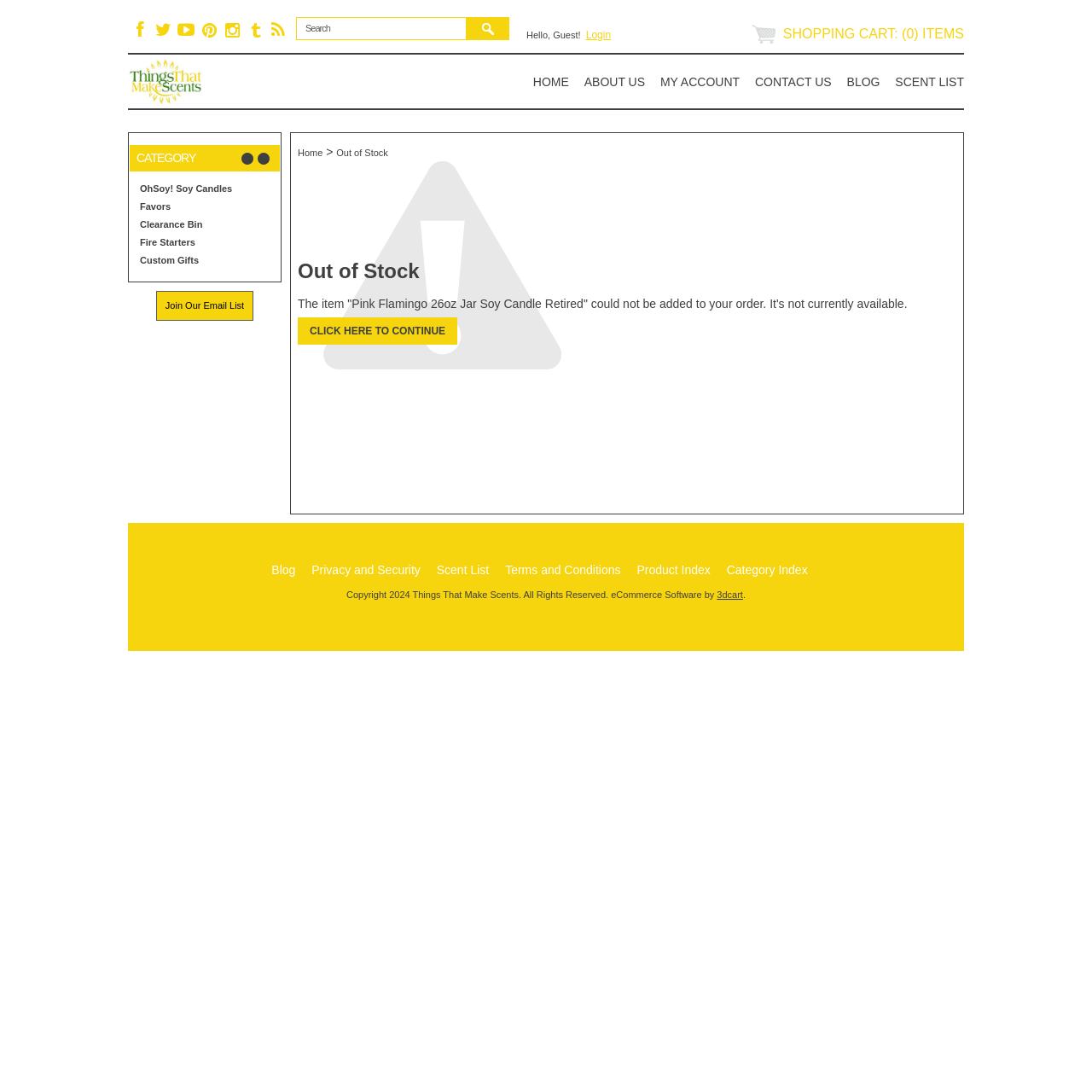Identify the bounding box coordinates of the region I need to click to complete this instruction: "Go to the home page".

[0.117, 0.09, 0.186, 0.1]